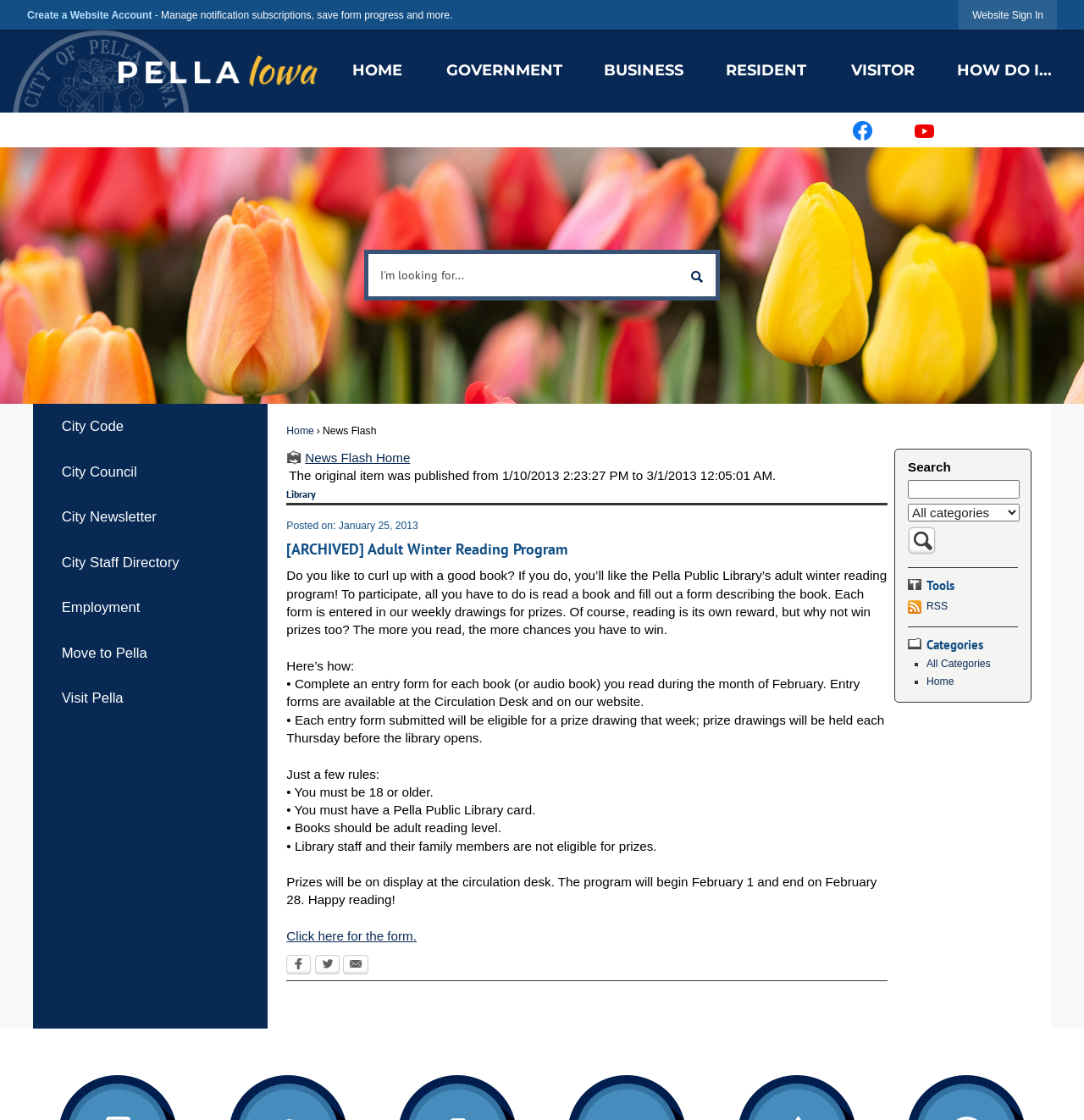What is the duration of the reading program?
Look at the image and provide a short answer using one word or a phrase.

February 1 to February 28